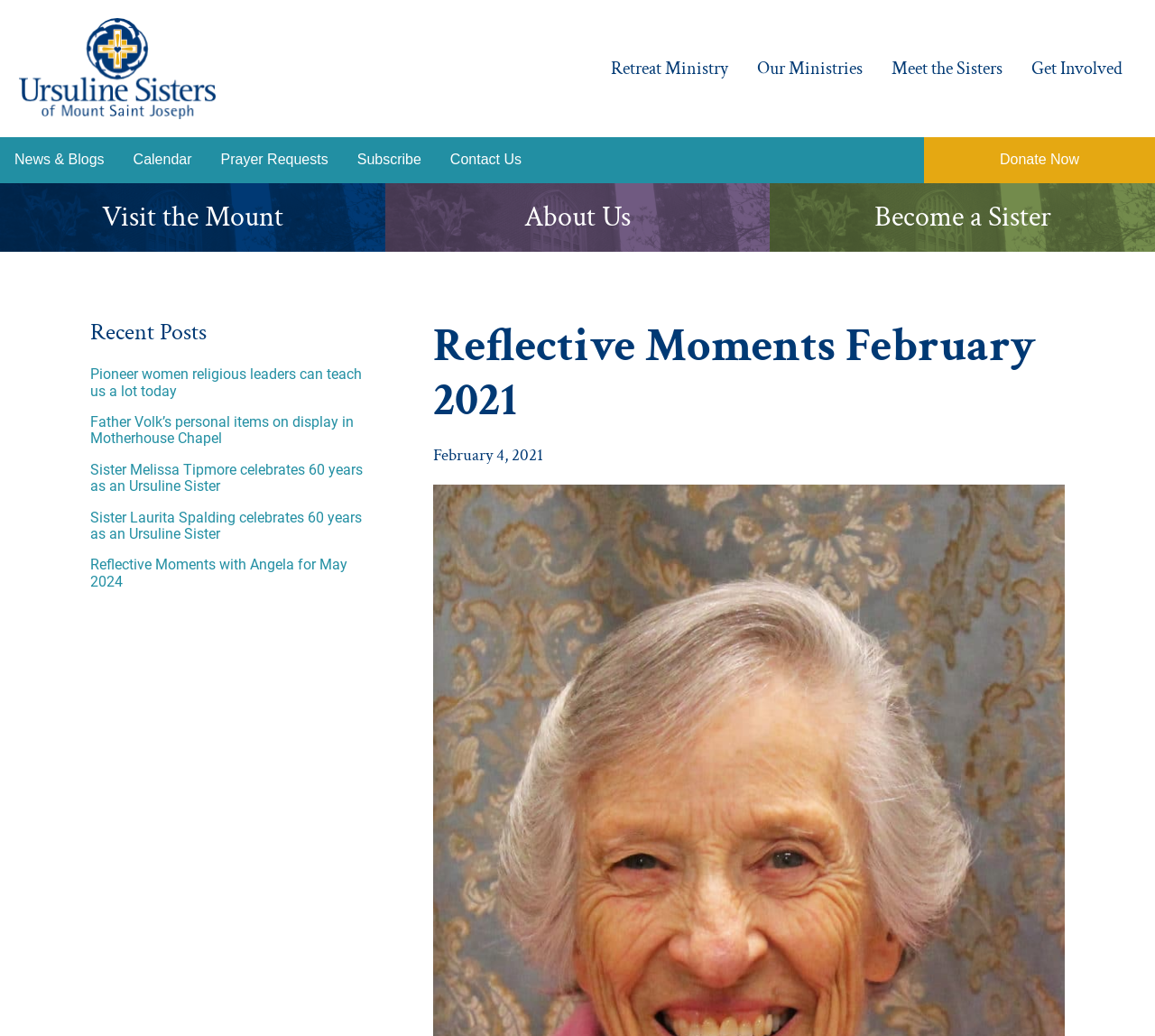Using the provided element description: "About Us", determine the bounding box coordinates of the corresponding UI element in the screenshot.

[0.333, 0.176, 0.667, 0.243]